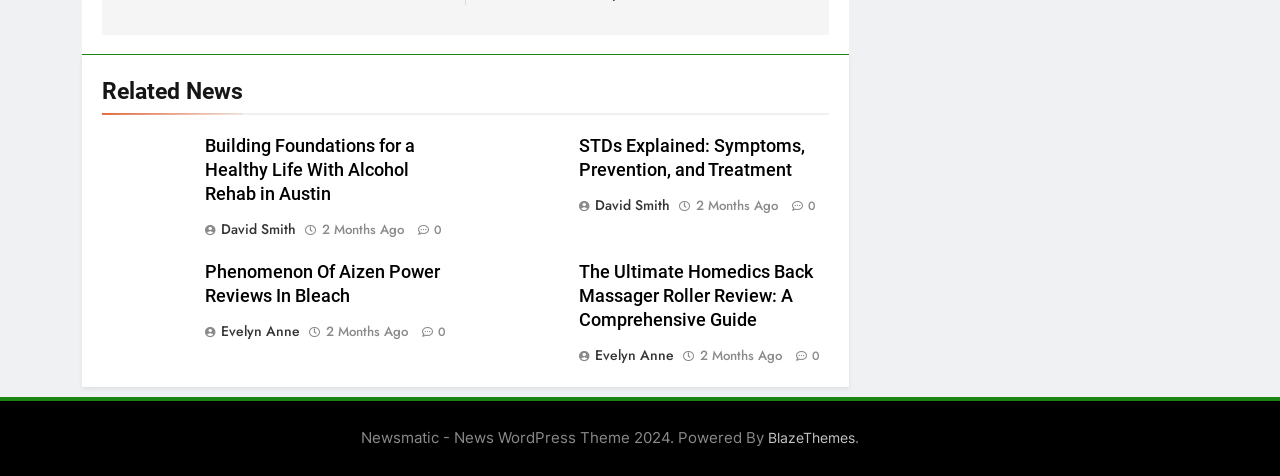Mark the bounding box of the element that matches the following description: "0".

[0.611, 0.41, 0.637, 0.45]